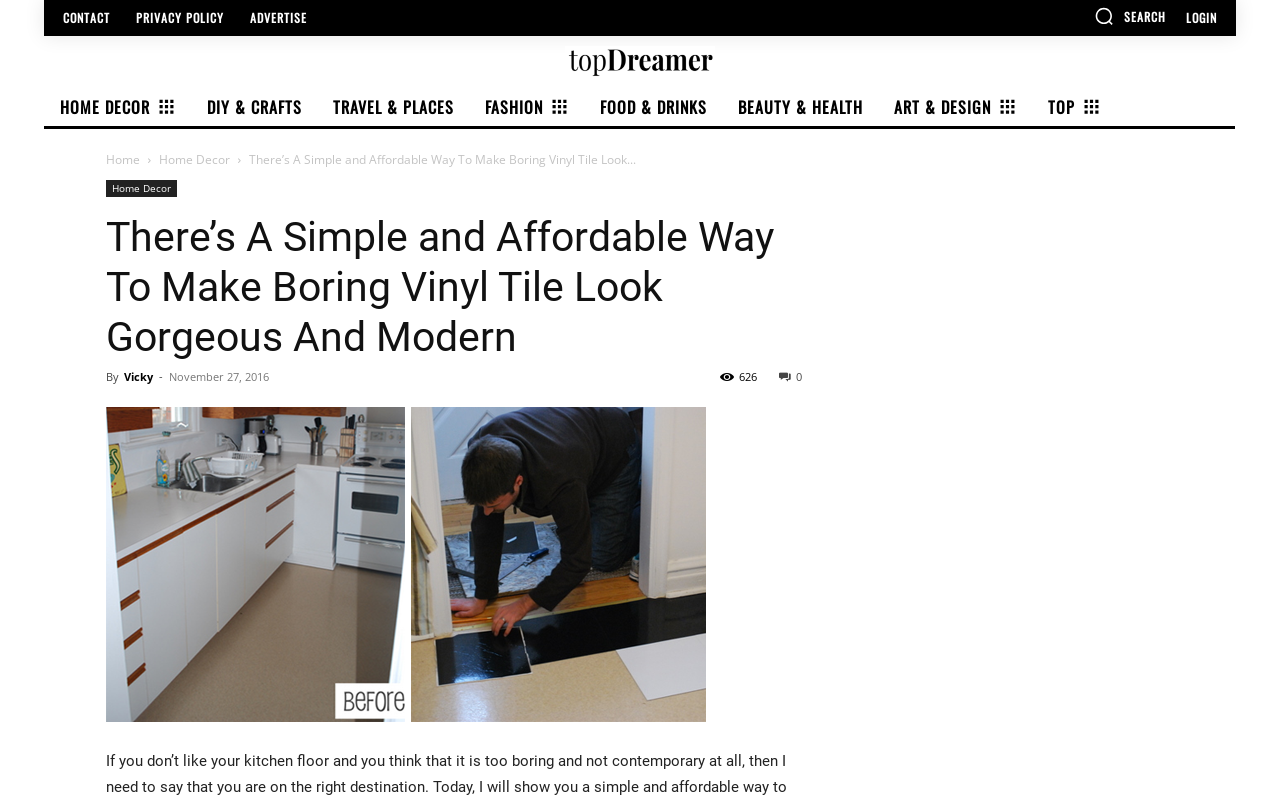Show the bounding box coordinates of the element that should be clicked to complete the task: "Go to the 'HOME DECOR' page".

[0.034, 0.11, 0.145, 0.158]